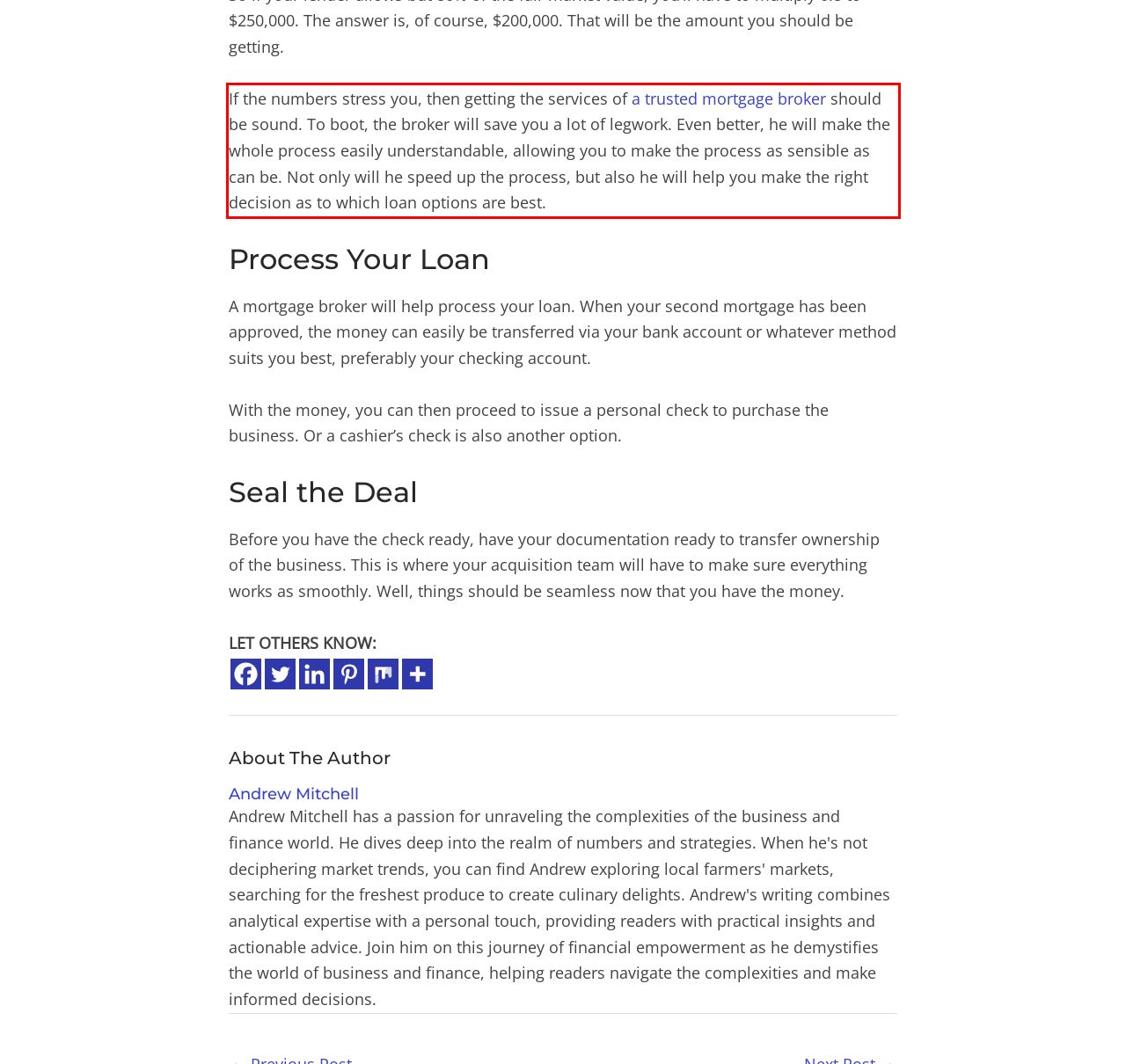Identify and transcribe the text content enclosed by the red bounding box in the given screenshot.

If the numbers stress you, then getting the services of a trusted mortgage broker should be sound. To boot, the broker will save you a lot of legwork. Even better, he will make the whole process easily understandable, allowing you to make the process as sensible as can be. Not only will he speed up the process, but also he will help you make the right decision as to which loan options are best.